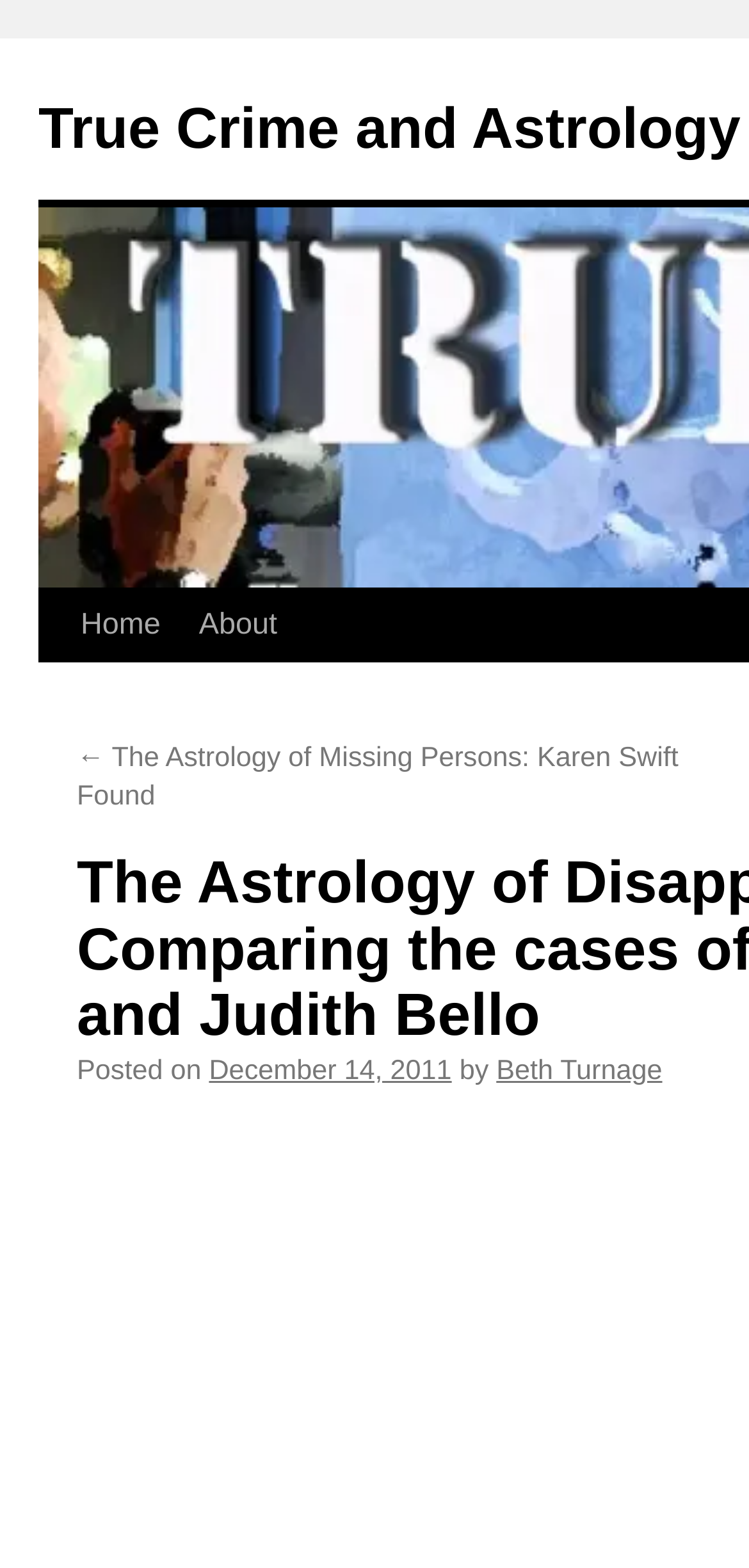Write a detailed summary of the webpage.

The webpage is about a true crime case, specifically the disappearance of Stacey Peterson and Judith Bello, with an astrological perspective. At the top left of the page, there is a link to "True Crime and Astrology" and a "Skip to content" link. Below these links, there is a navigation menu with links to "Home" and "About".

The main content of the page is an article, which is headed by a title "The Astrology of Disappearances: Comparing the cases of Stacey Peterson and Judith Bello | True Crime and Astrology". Above the article, there is a link to a previous article "The Astrology of Missing Persons: Karen Swift Found". The article is dated December 14, 2011, and is written by Beth Turnage.